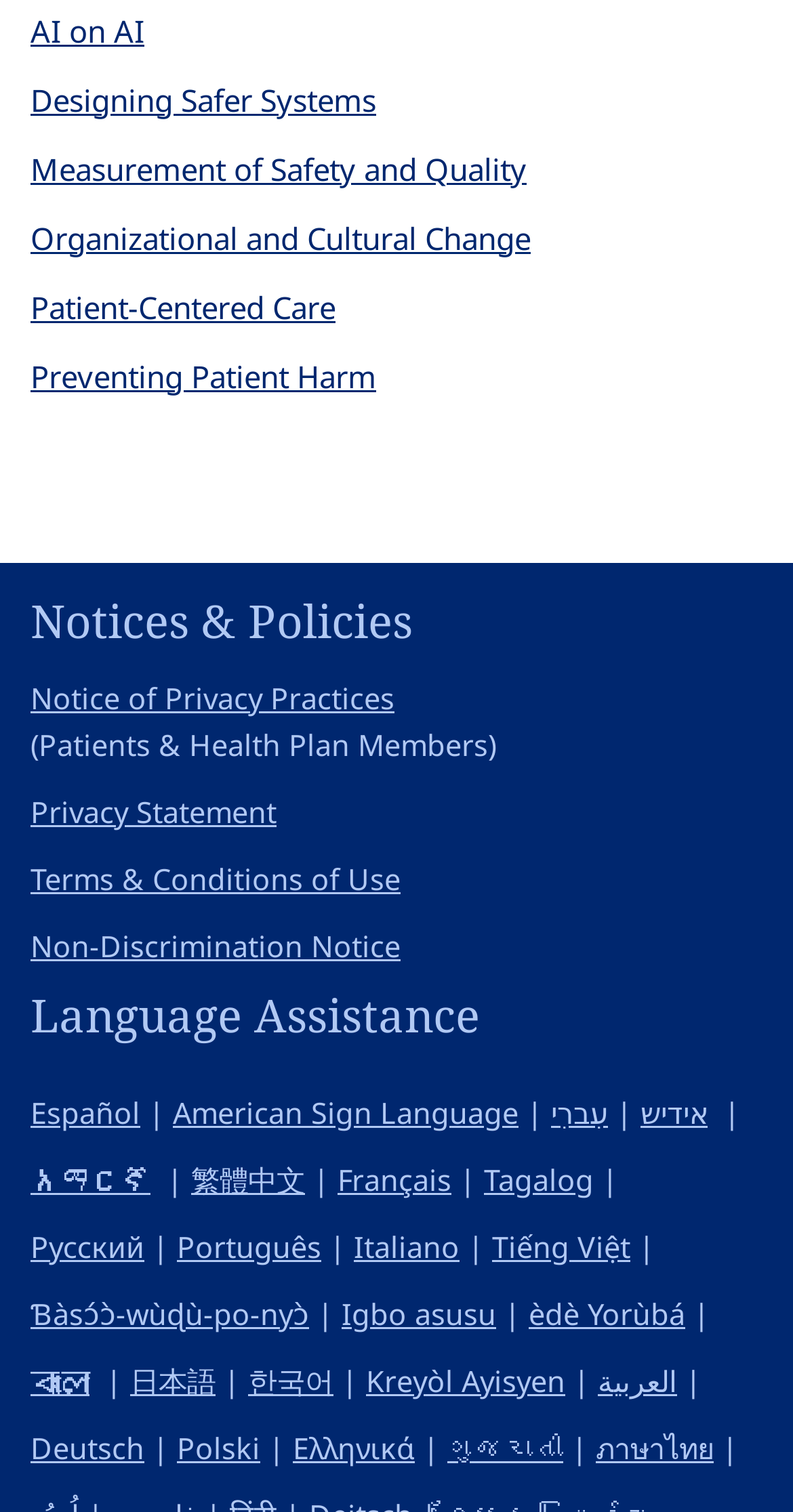Locate the bounding box coordinates of the element that should be clicked to execute the following instruction: "Click on AI on AI".

[0.038, 0.006, 0.182, 0.033]